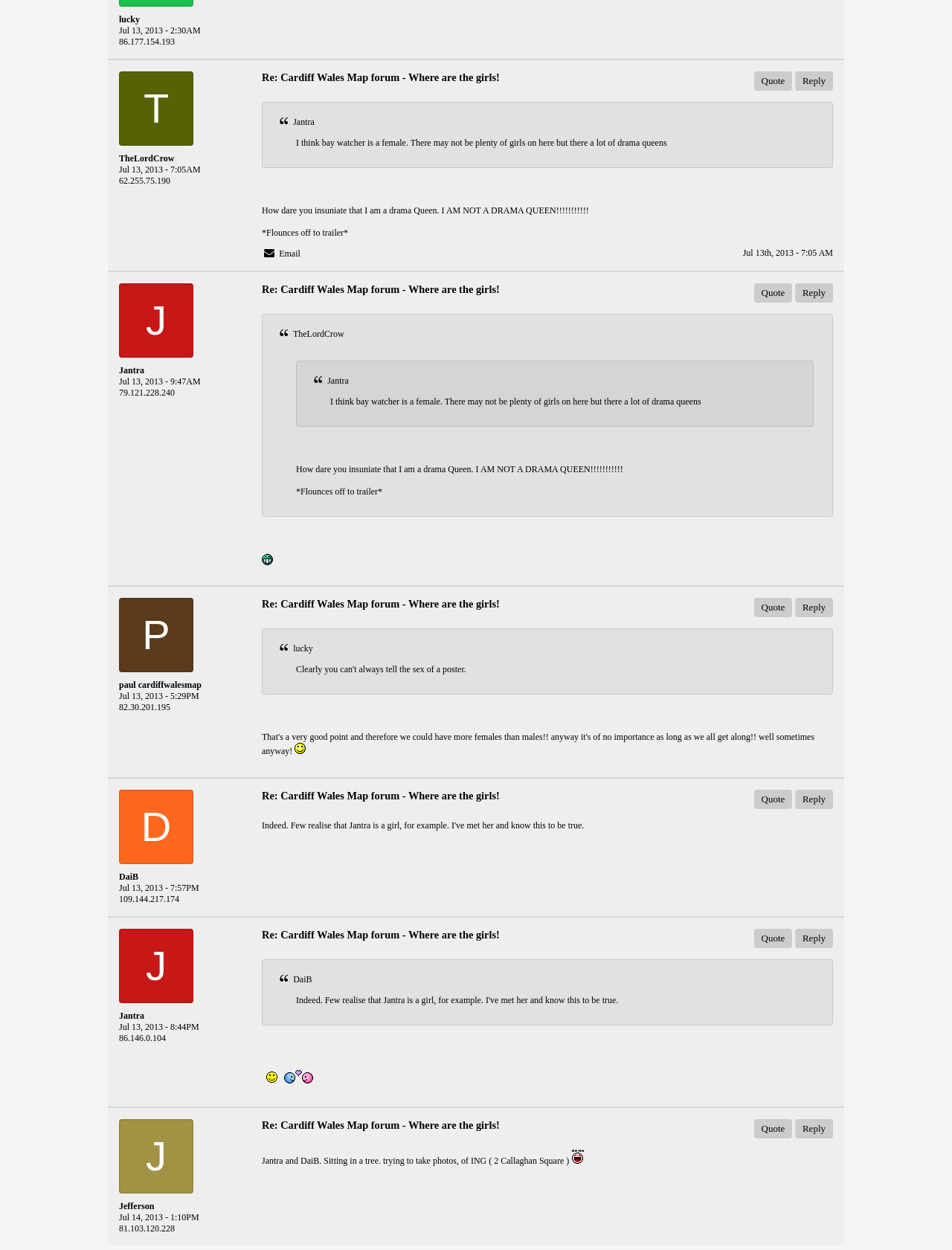What is the date of the post with the text 'How dare you insuniate that I am a drama Queen.'?
Give a thorough and detailed response to the question.

After examining the webpage content, I found that the post with the text 'How dare you insuniate that I am a drama Queen.' is dated 'Jul 13, 2013' as it is mentioned below the post.